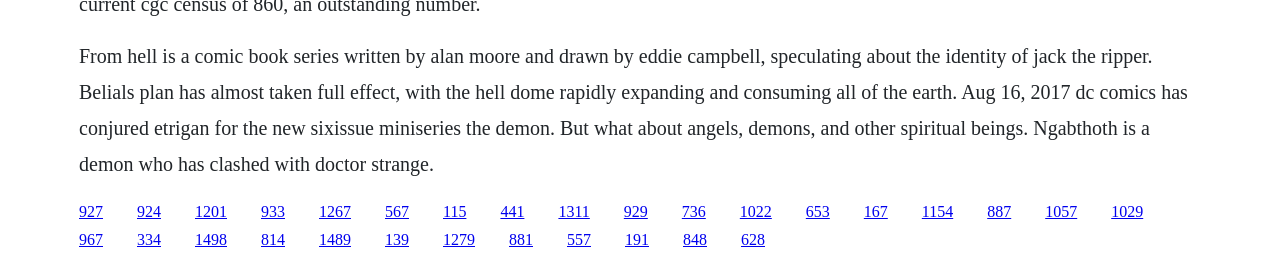Refer to the image and provide an in-depth answer to the question:
What is the name of the demon mentioned in the text?

The name of the demon mentioned in the text is Ngabthoth, which is stated in the StaticText element as 'Ngabthoth is a demon who has clashed with doctor strange'.